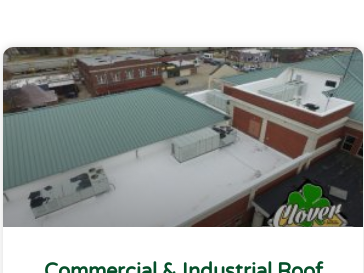Use a single word or phrase to answer the question:
What is the focus of the company or service provider?

Commercial roofing solutions